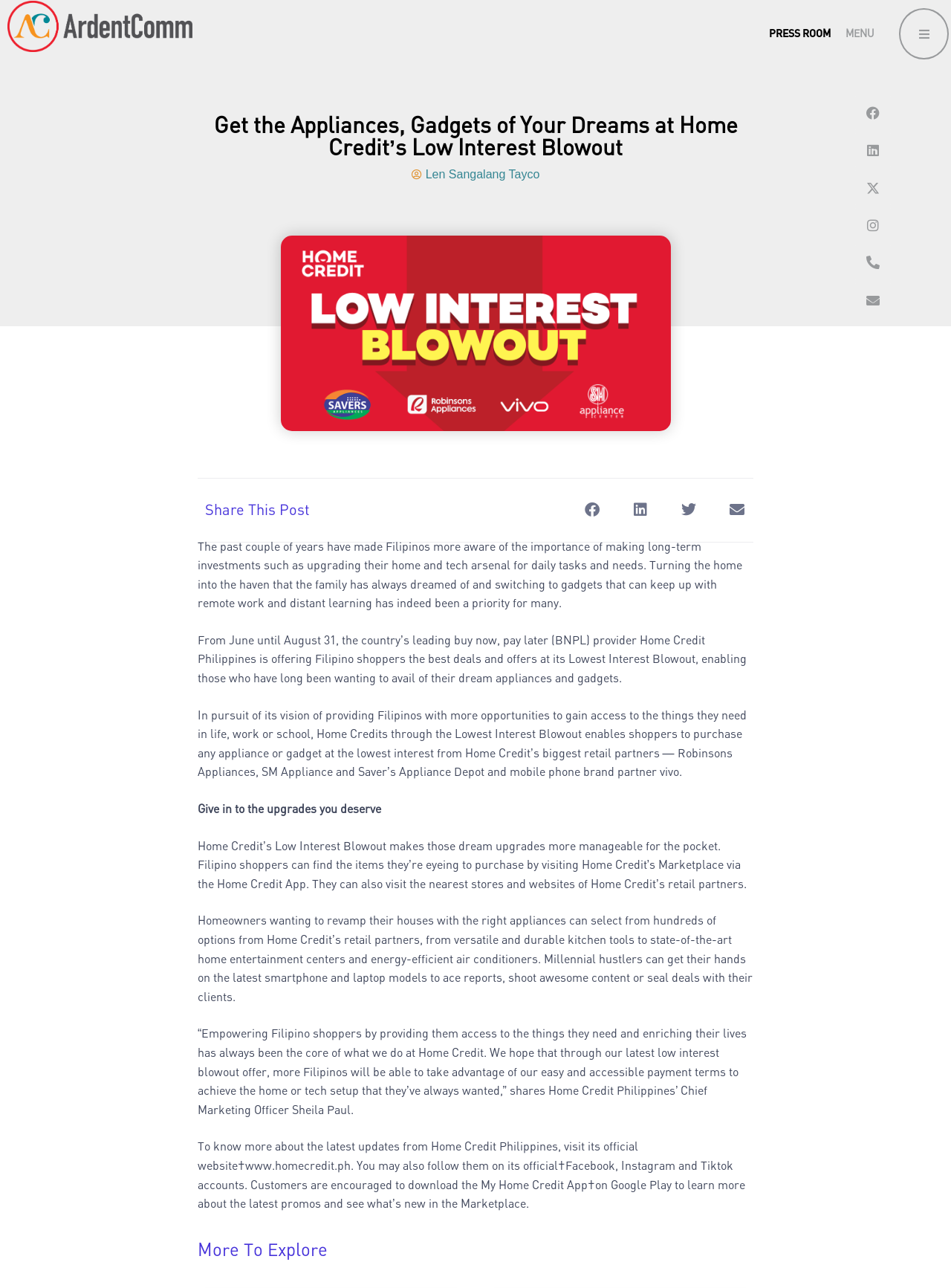What is the name of the company offering the Lowest Interest Blowout?
Use the information from the image to give a detailed answer to the question.

I found this answer by reading the text content of the webpage, specifically the paragraph that mentions 'Home Credit Philippines is offering Filipino shoppers the best deals and offers at its Lowest Interest Blowout'.